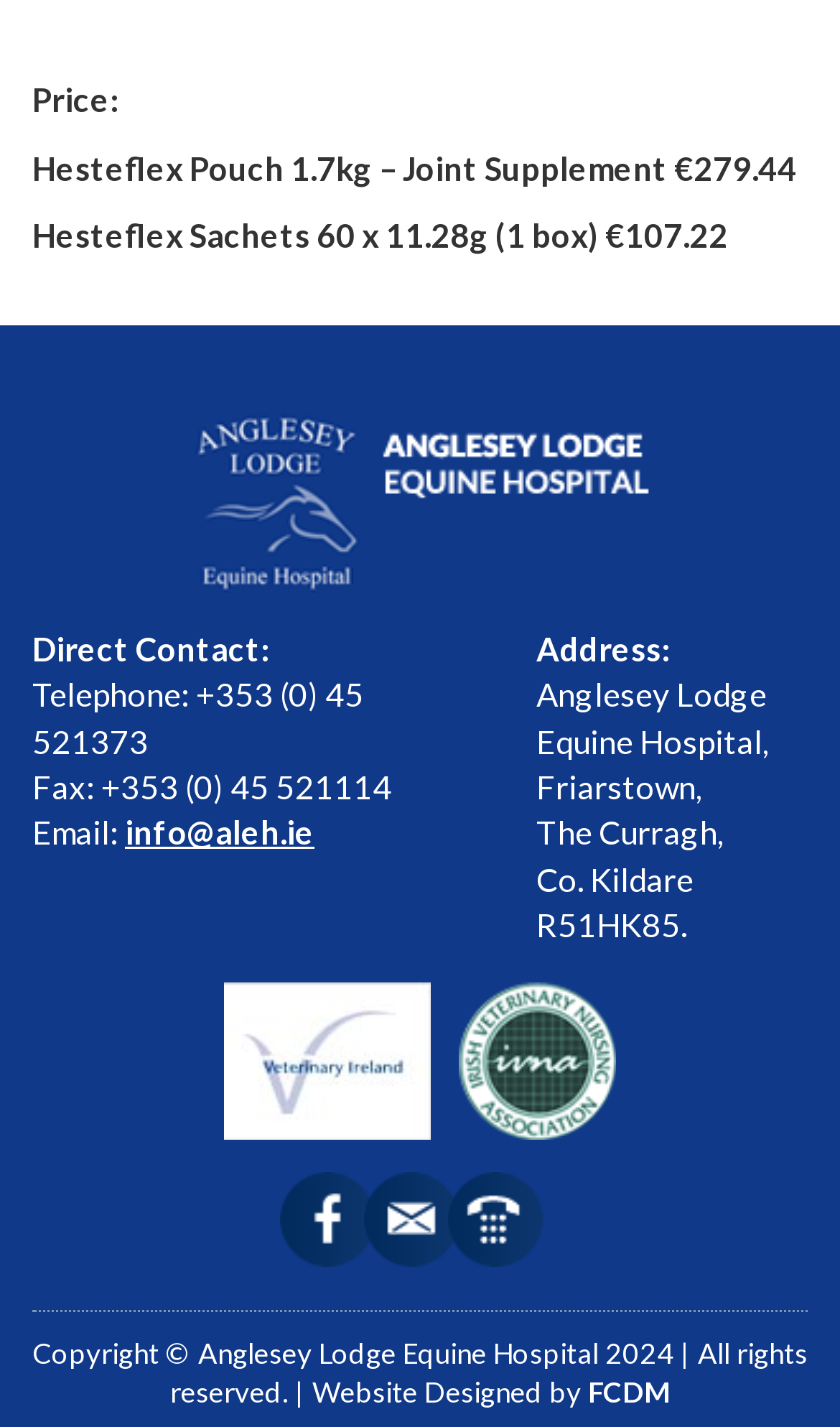What is the email address for contact?
From the image, provide a succinct answer in one word or a short phrase.

info@aleh.ie